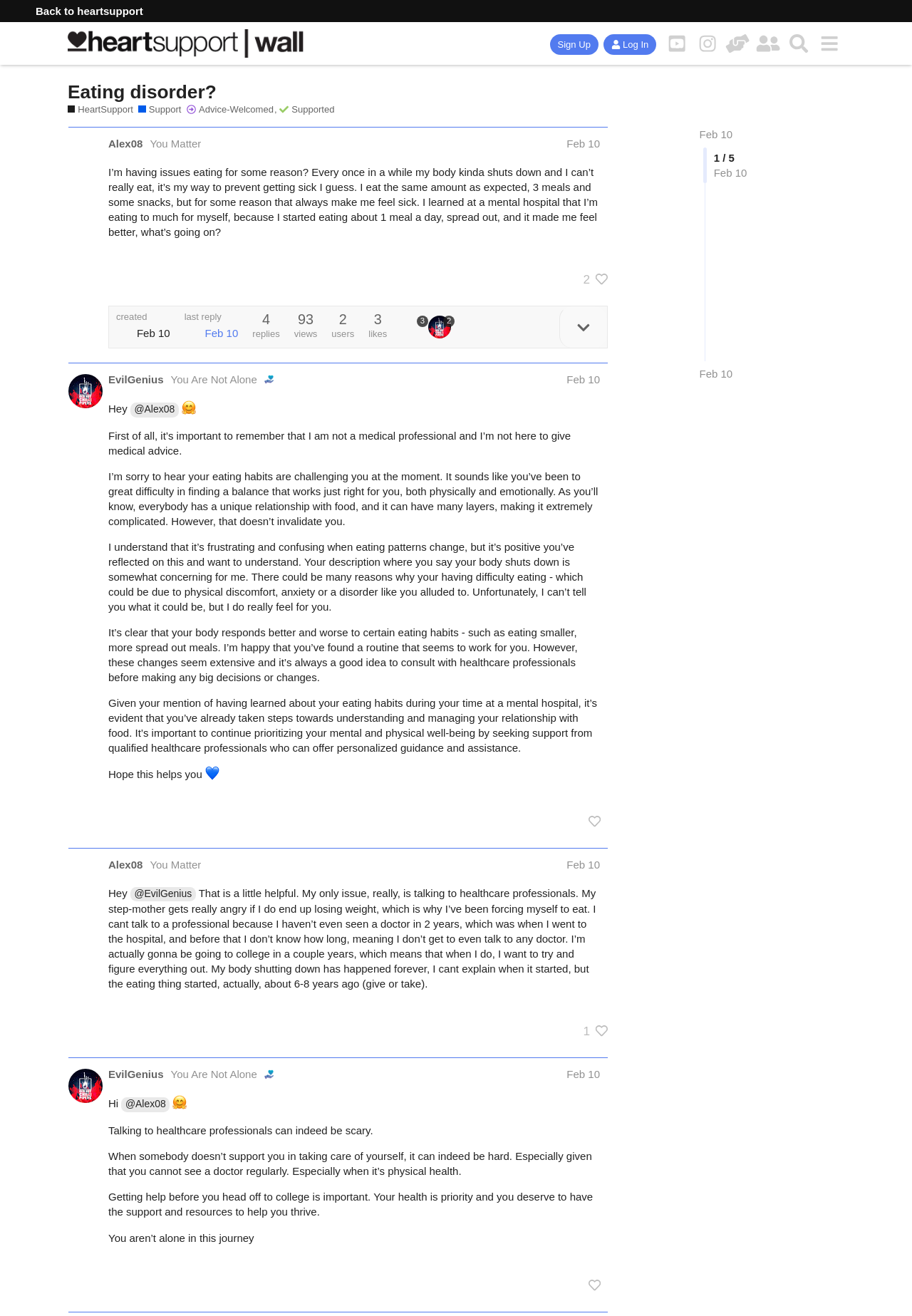Based on the element description Add to cart, identify the bounding box of the UI element in the given webpage screenshot. The coordinates should be in the format (top-left x, top-left y, bottom-right x, bottom-right y) and must be between 0 and 1.

None